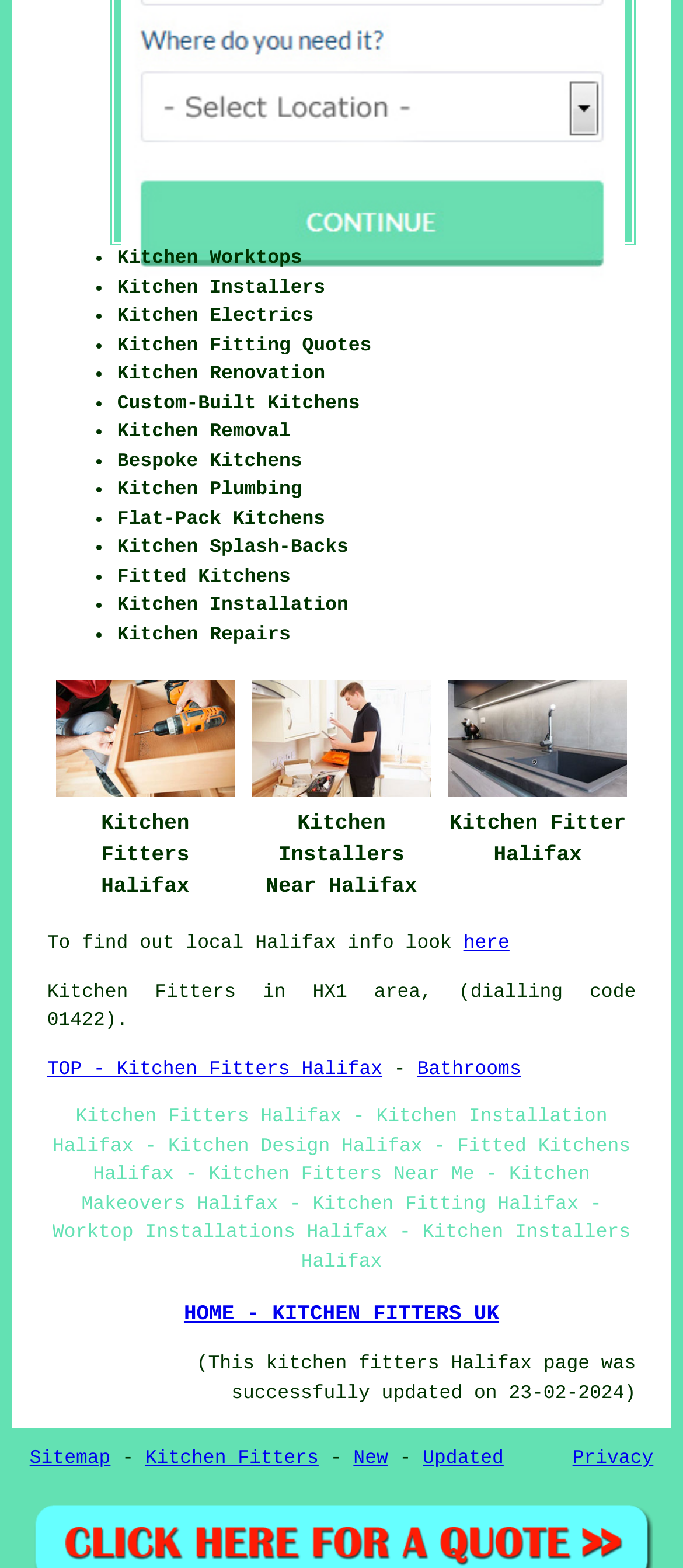Locate and provide the bounding box coordinates for the HTML element that matches this description: "TOP - Kitchen Fitters Halifax".

[0.069, 0.676, 0.56, 0.689]